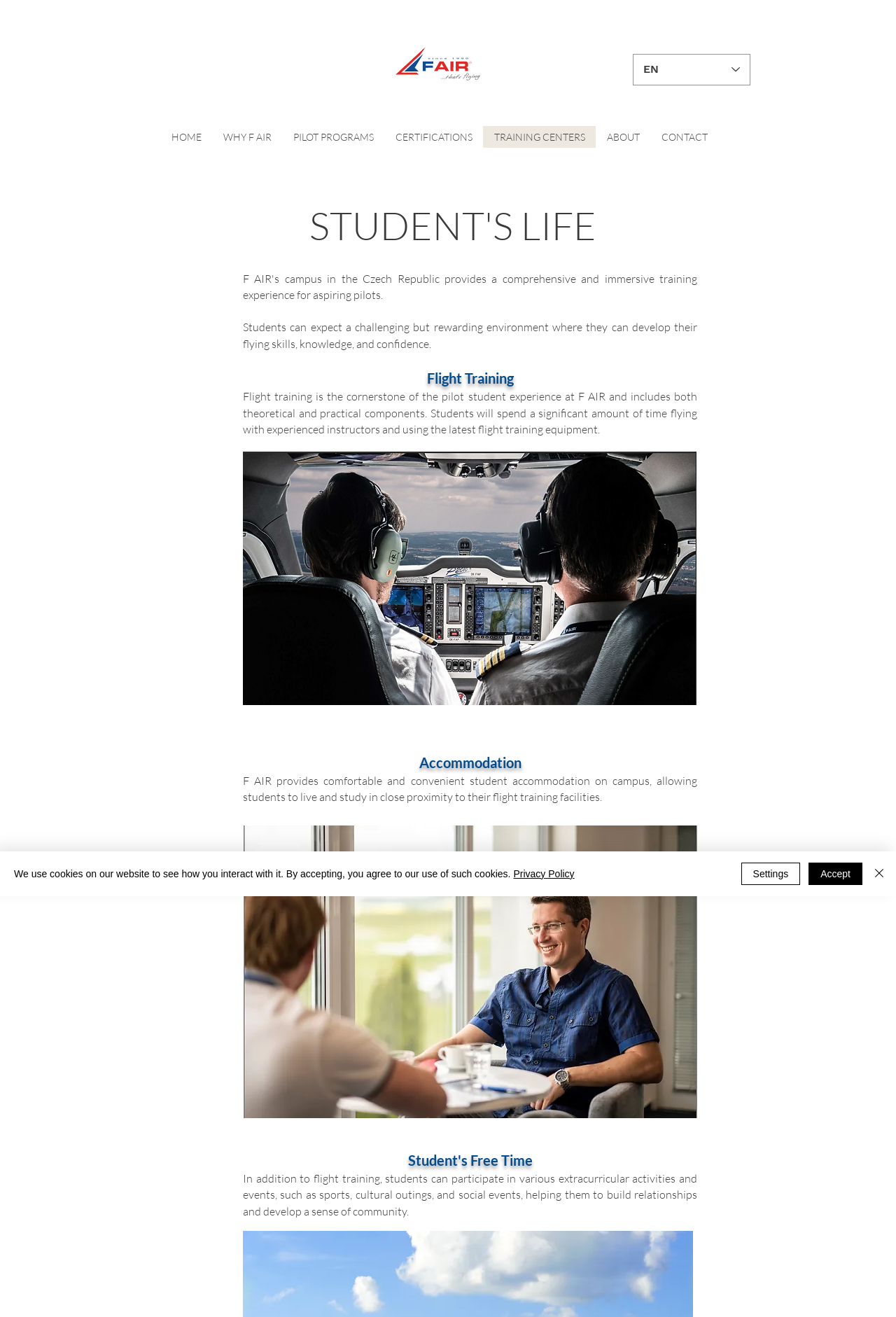Please locate the clickable area by providing the bounding box coordinates to follow this instruction: "View the PILOT PROGRAMS page".

[0.315, 0.096, 0.429, 0.112]